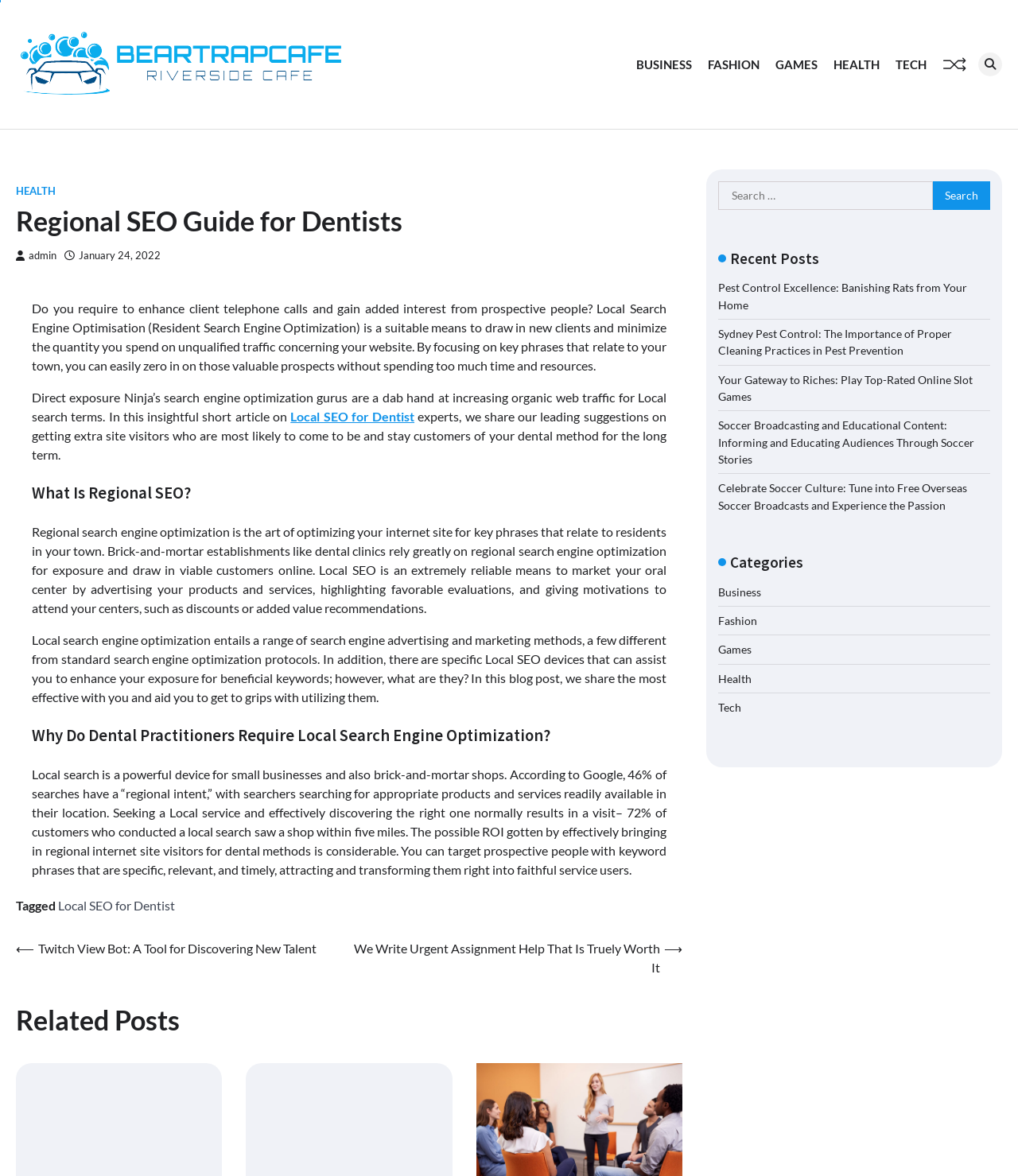Please examine the image and provide a detailed answer to the question: What is the percentage of searches with a 'regional intent'?

According to the article, Google states that 46% of searches have a 'regional intent', with searchers searching for relevant products and services available in their location.